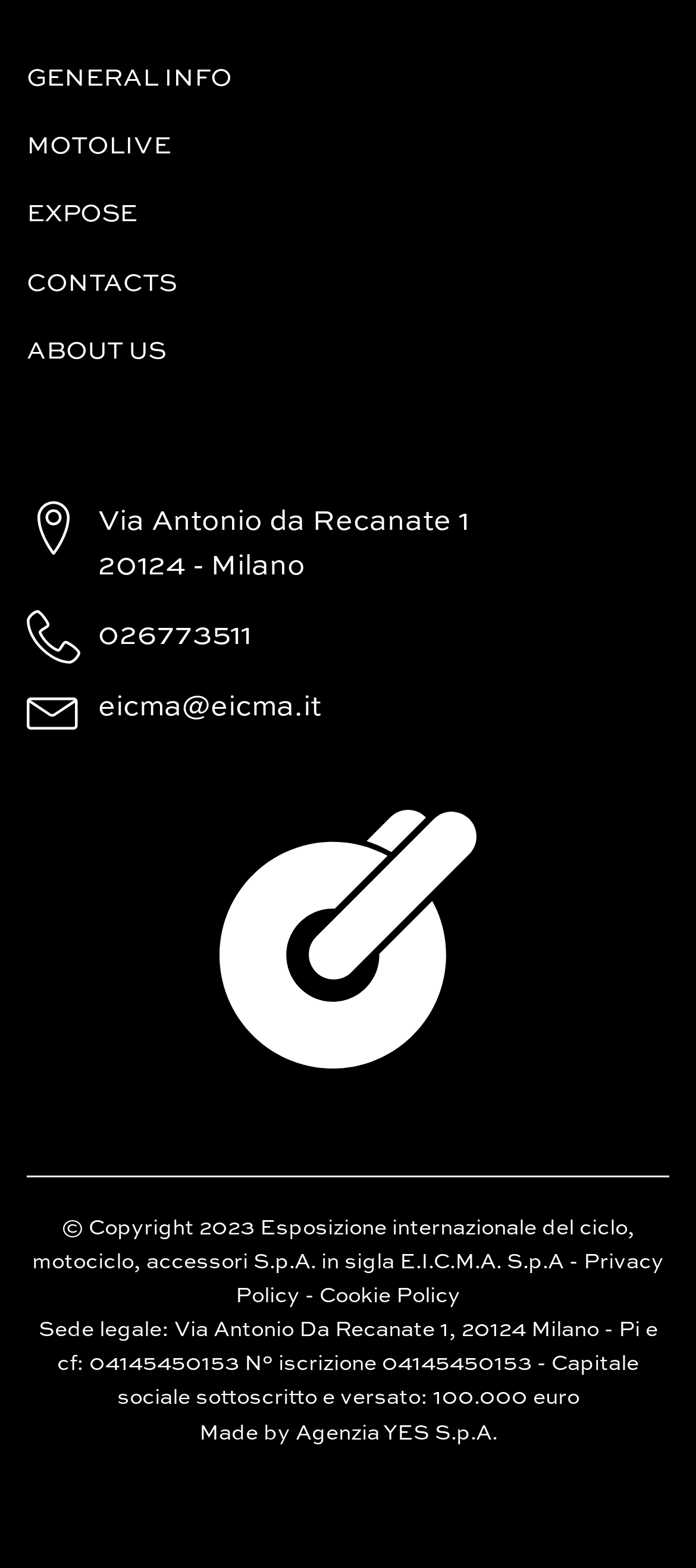What is the phone number of EICMA?
Please provide a single word or phrase as your answer based on the image.

026773511